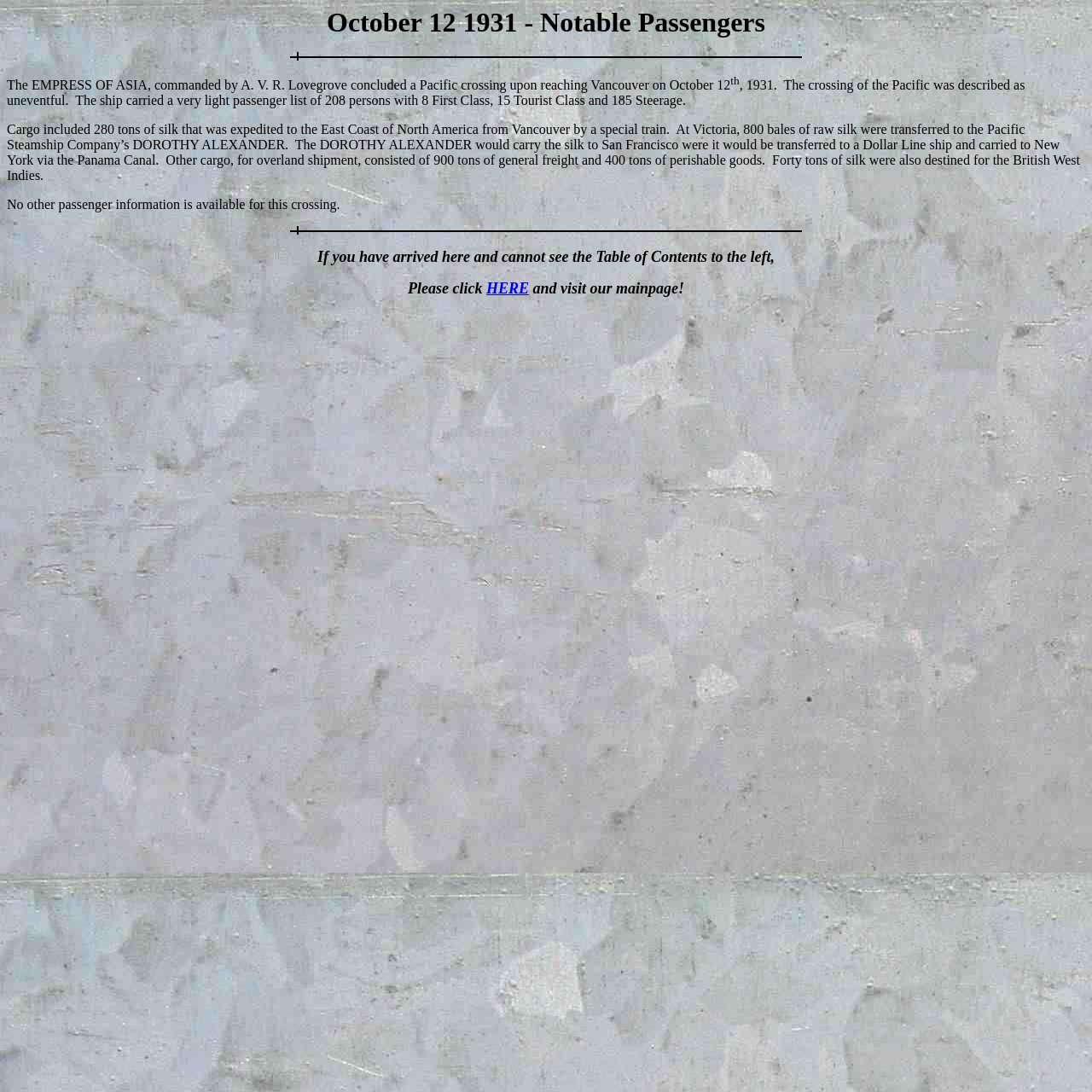Where was the raw silk transferred to?
Please provide a comprehensive answer based on the details in the screenshot.

The answer can be found in the fourth paragraph of the webpage, which states 'At Victoria, 800 bales of raw silk were transferred to the Pacific Steamship Company’s DOROTHY ALEXANDER...'.